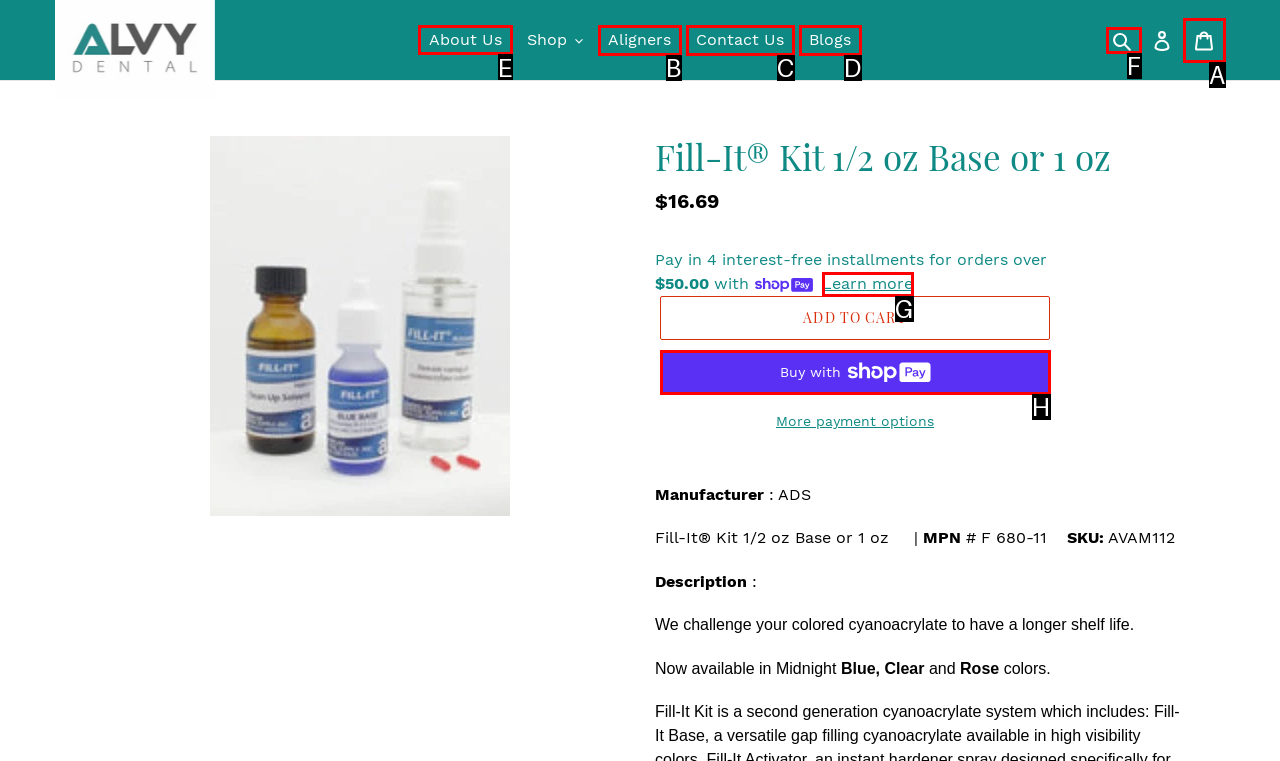Identify the HTML element I need to click to complete this task: Click the 'About Us' link Provide the option's letter from the available choices.

E